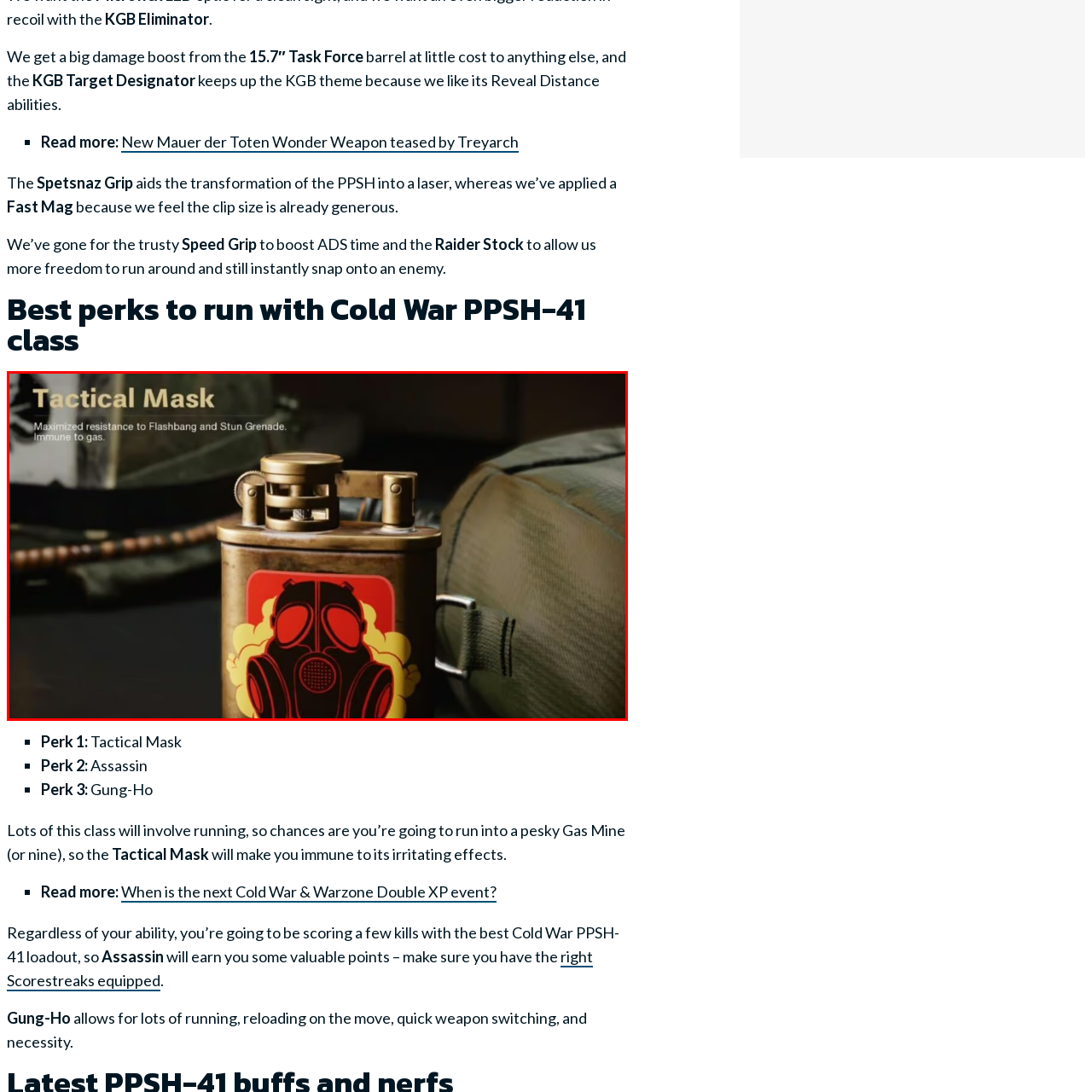What type of environment is hinted at in the background?
Please closely examine the image within the red bounding box and provide a detailed answer based on the visual information.

The background of the image hints at a military environment because it suggests a setting ripe with tension and danger, which is often associated with military scenarios, and the caption mentions 'military gear'.